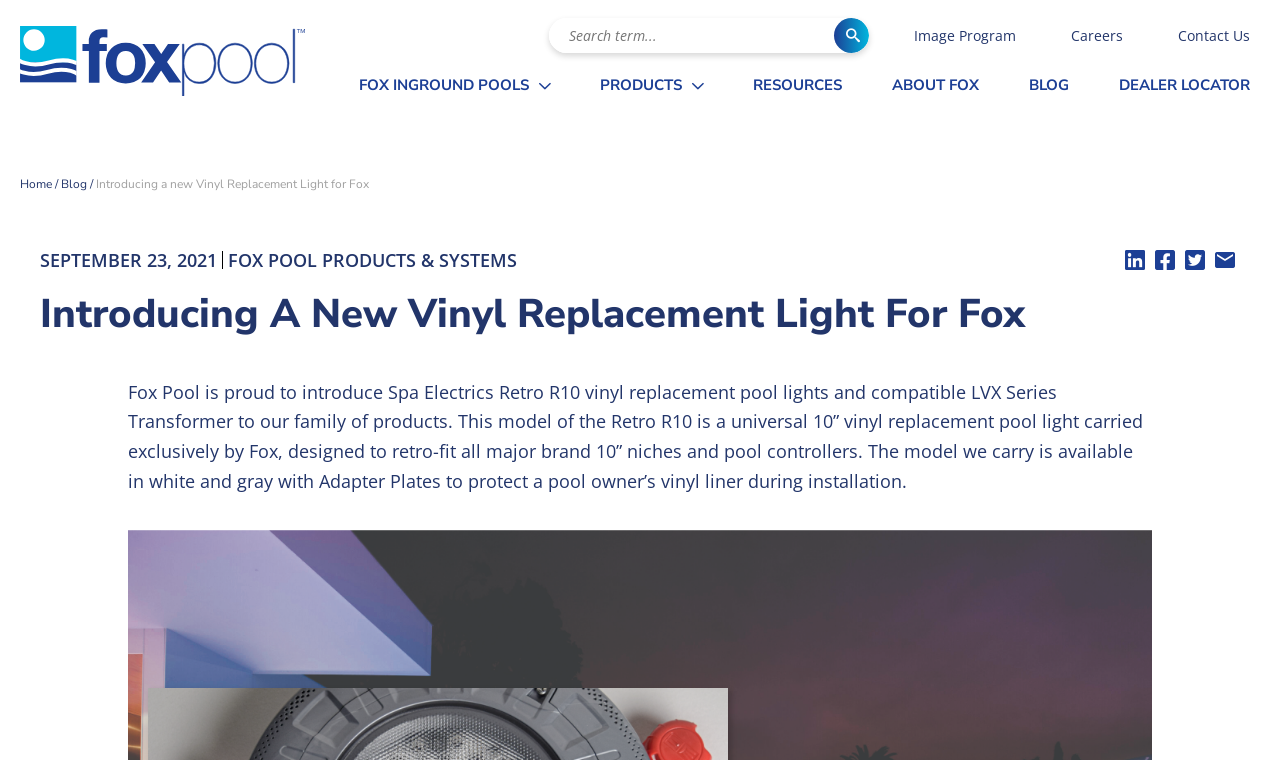Construct a thorough caption encompassing all aspects of the webpage.

The webpage is about Fox Pool, a company that introduces a new vinyl replacement light and transformer by Spa Electrics. At the top left corner, there is a link to the Fox Pool website, accompanied by a small image. Below this, there is a navigation menu with a search bar, where users can input search terms and click a button to search. The navigation menu also includes links to various sections, such as Image Program, Careers, Contact Us, and more.

On the top center of the page, there is a heading that reads "FOX INGROUND POOLS" and below it, there are links to different categories, including PRODUCTS, RESOURCES, ABOUT FOX, BLOG, and DEALER LOCATOR. 

On the left side of the page, there is a secondary navigation menu with links to Home, Blog, and other sections. Below this, there is a heading that reads "Introducing a new Vinyl Replacement Light for Fox" and a subheading that indicates the date "SEPTEMBER 23, 2021". 

The main content of the page is a paragraph that describes the new product, a vinyl replacement pool light and compatible transformer, including its features, design, and availability. The text is accompanied by social media links at the bottom right corner of the page.